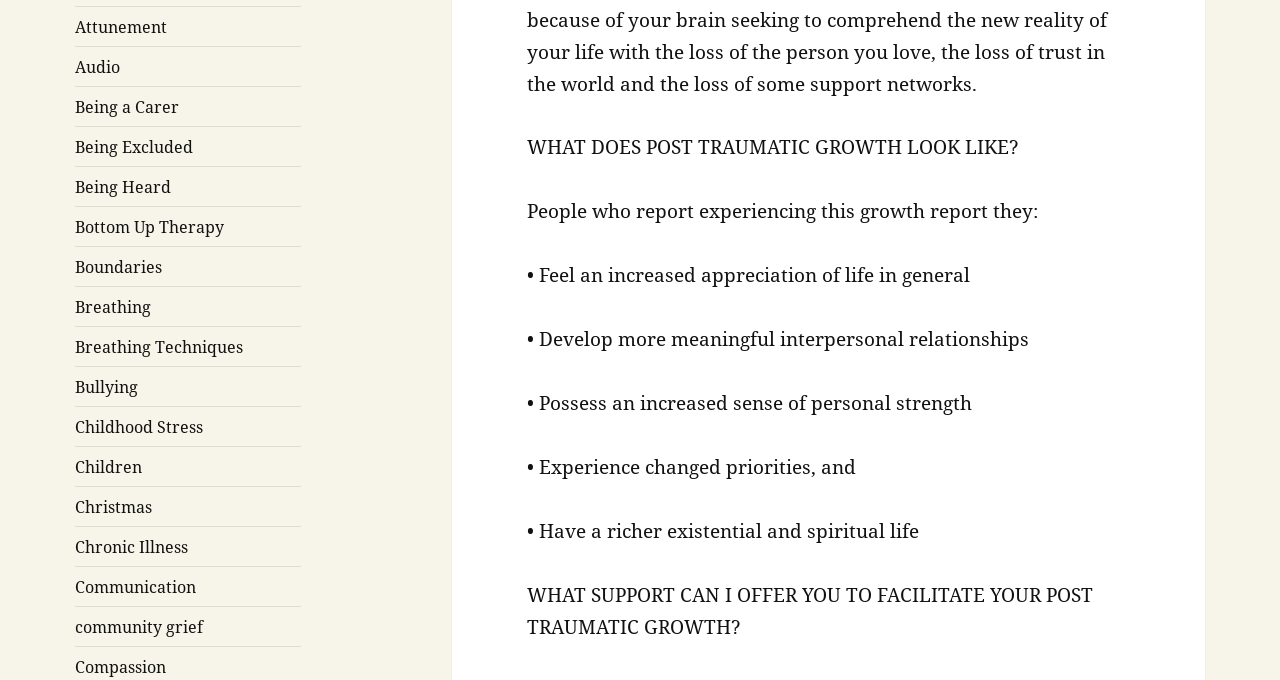Provide the bounding box coordinates in the format (top-left x, top-left y, bottom-right x, bottom-right y). All values are floating point numbers between 0 and 1. Determine the bounding box coordinate of the UI element described as: Being Heard

[0.059, 0.259, 0.134, 0.291]